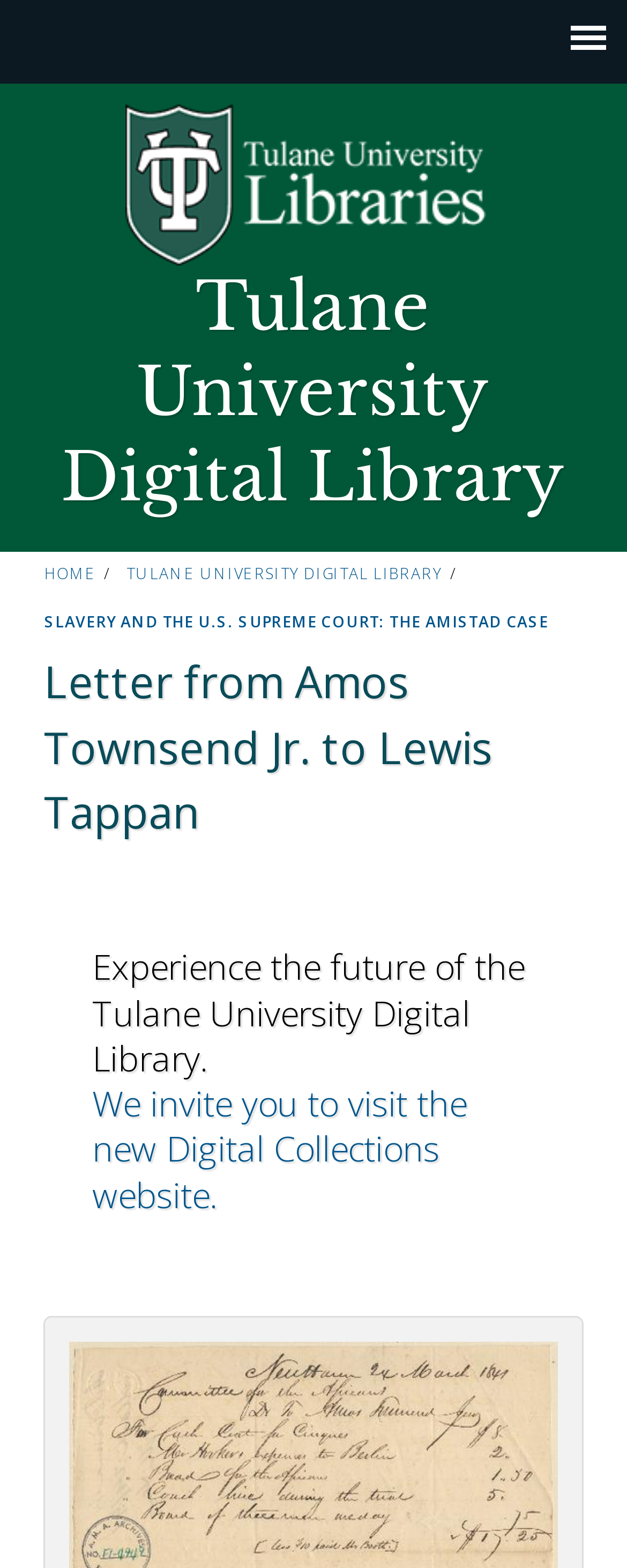Determine the bounding box coordinates of the UI element described below. Use the format (top-left x, top-left y, bottom-right x, bottom-right y) with floating point numbers between 0 and 1: Tulane University Digital Library

[0.202, 0.359, 0.718, 0.373]